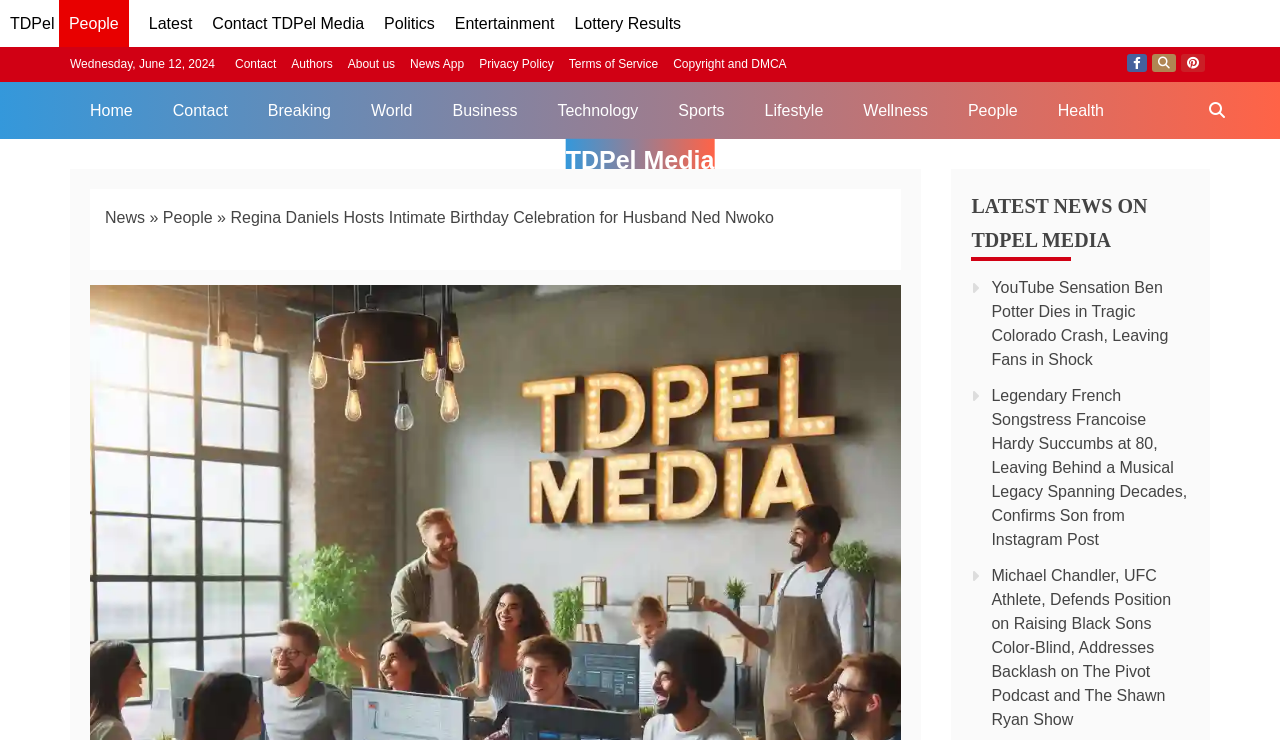Locate the bounding box coordinates of the UI element described by: "Lottery Results". Provide the coordinates as four float numbers between 0 and 1, formatted as [left, top, right, bottom].

[0.449, 0.02, 0.532, 0.043]